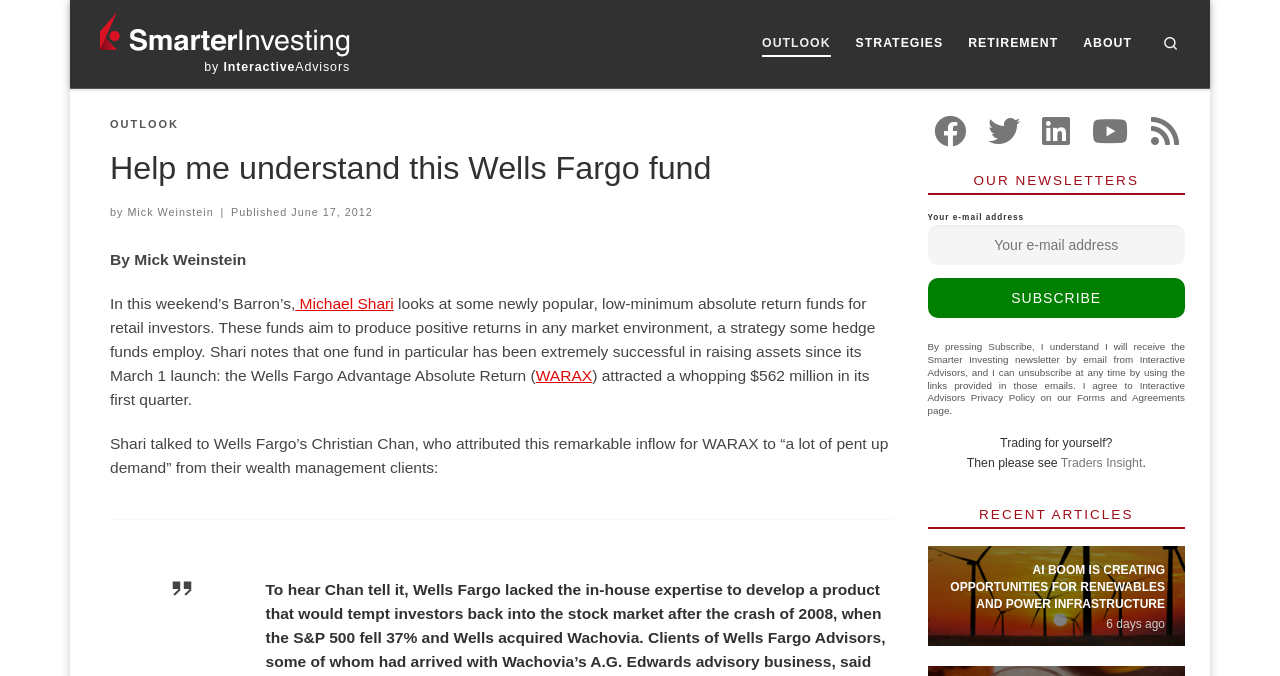Highlight the bounding box coordinates of the element you need to click to perform the following instruction: "Open the link to AN EVENING WITH LUCINDA LIGHT."

None